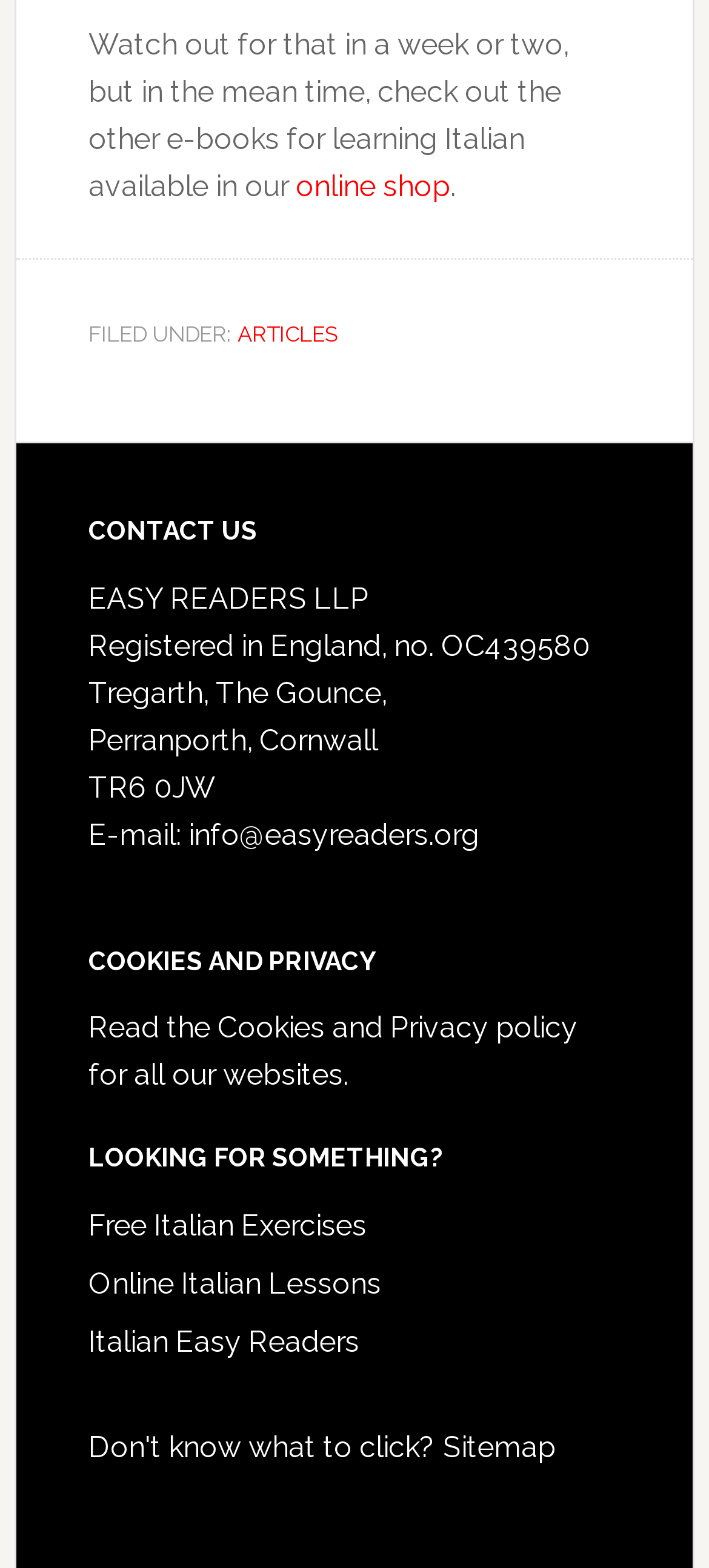Using a single word or phrase, answer the following question: 
What is the topic of the link 'Cookies and Privacy policy'?

Cookies and Privacy